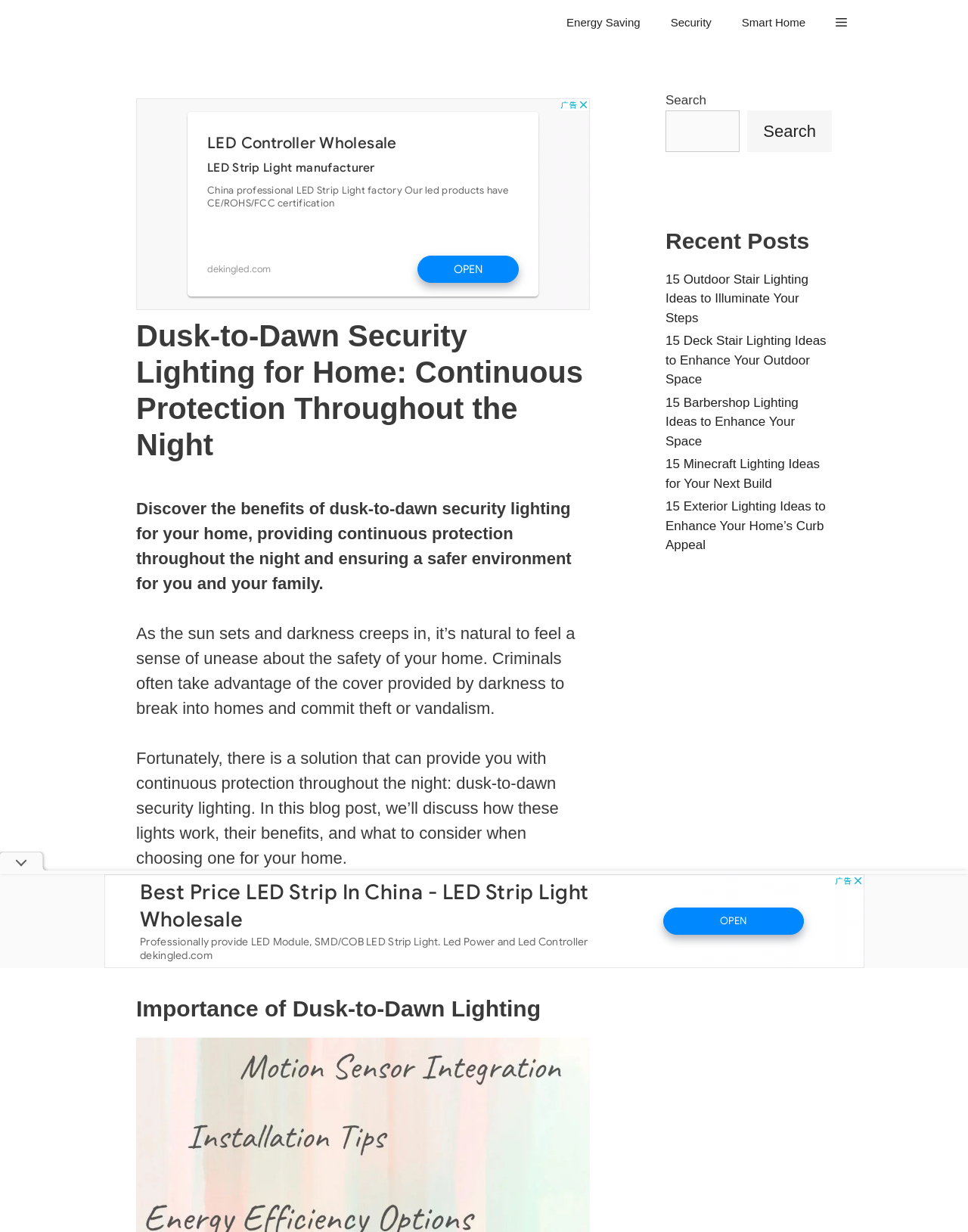Identify the webpage's primary heading and generate its text.

Dusk-to-Dawn Security Lighting for Home: Continuous Protection Throughout the Night